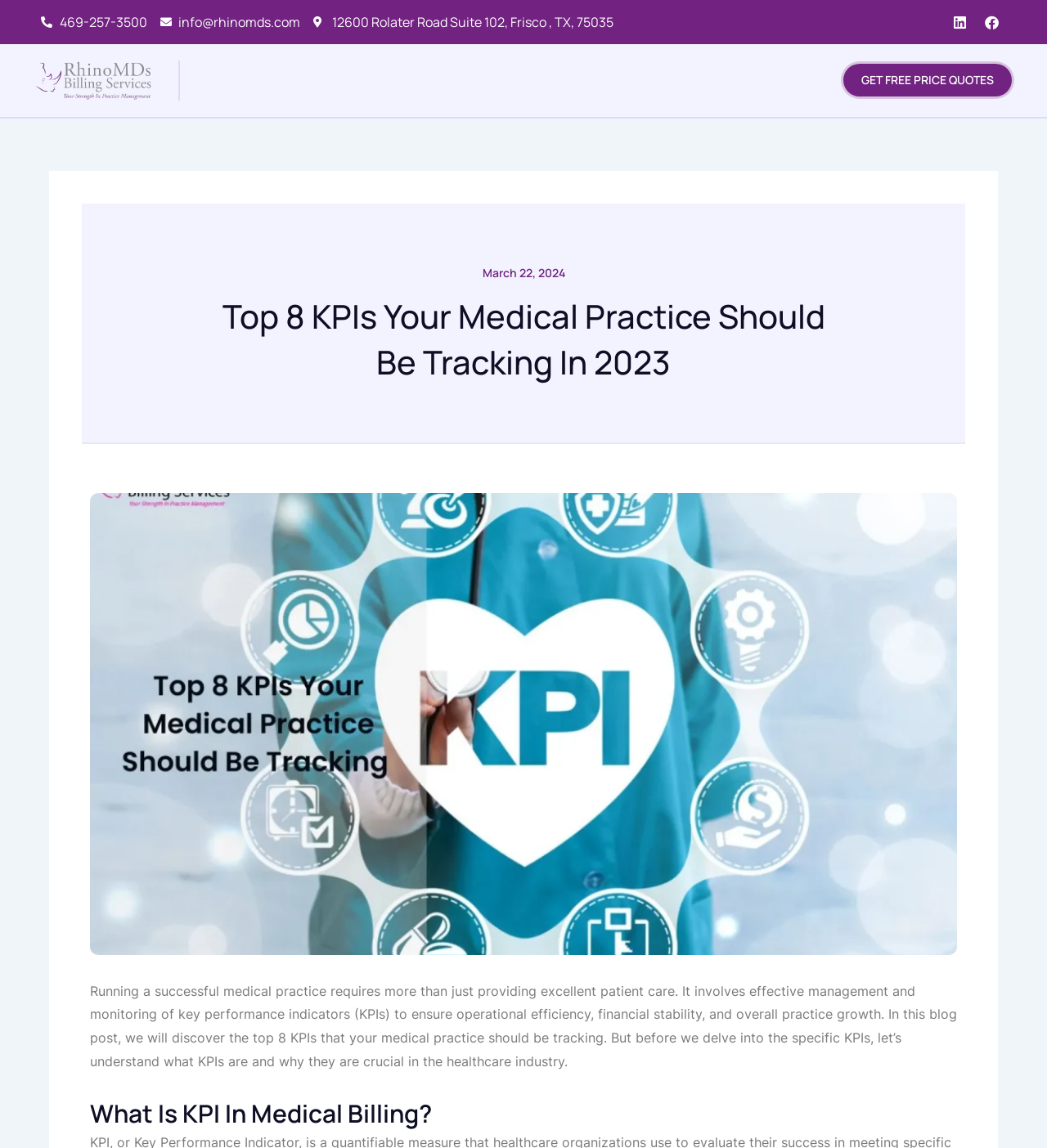Describe all the significant parts and information present on the webpage.

The webpage appears to be a blog post from RhinoMDs Billing Services, a medical billing company. At the top, there is a navigation menu with links to different sections of the website, including "HOME", "ABOUT US", "SERVICES", "SPECIALTIES", "BLOGS", and "CONTACT US". 

On the top-right corner, there are social media links to Linkedin and Facebook, as well as a phone number, email address, and physical address of the company. The company's logo, "rhino MD logo", is located on the top-left corner.

The main content of the webpage is a blog post titled "Top 8 KPIs Your Medical Practice Should Be Tracking In 2023". Below the title, there is a paragraph of introductory text that explains the importance of tracking key performance indicators (KPIs) in medical practices. 

Further down, there is a subheading "What Is KPI In Medical Billing?" which suggests that the blog post will delve into the specifics of KPIs in the medical billing industry. On the bottom-right corner, there is a call-to-action link "GET FREE PRICE QUOTES" and a date "March 22, 2024" which may be related to the blog post or a specific event.